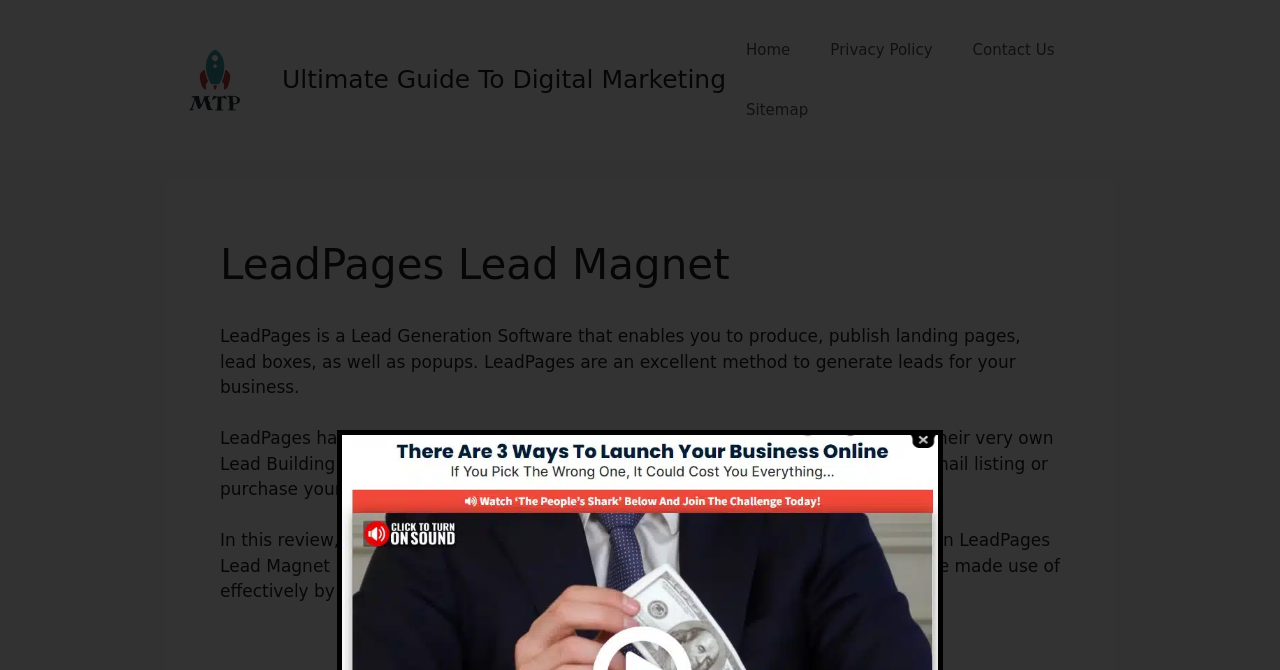Can you give a comprehensive explanation to the question given the content of the image?
What is LeadPages used for?

Based on the webpage content, LeadPages is a lead generation software that enables users to produce, publish landing pages, lead boxes, and popups. It is an excellent method to generate leads for a business.